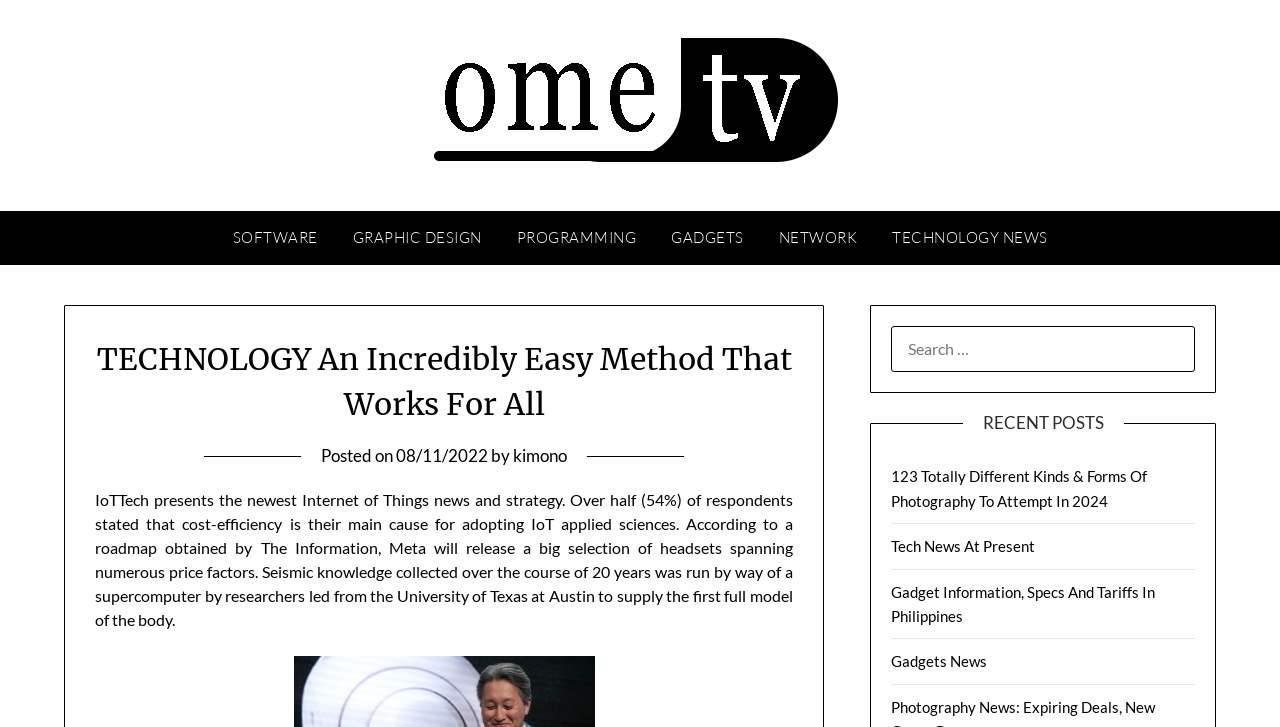What can be searched on this webpage?
Kindly offer a comprehensive and detailed response to the question.

There is a search box on the webpage with a label 'SEARCH FOR:', which suggests that users can search for anything on this webpage.